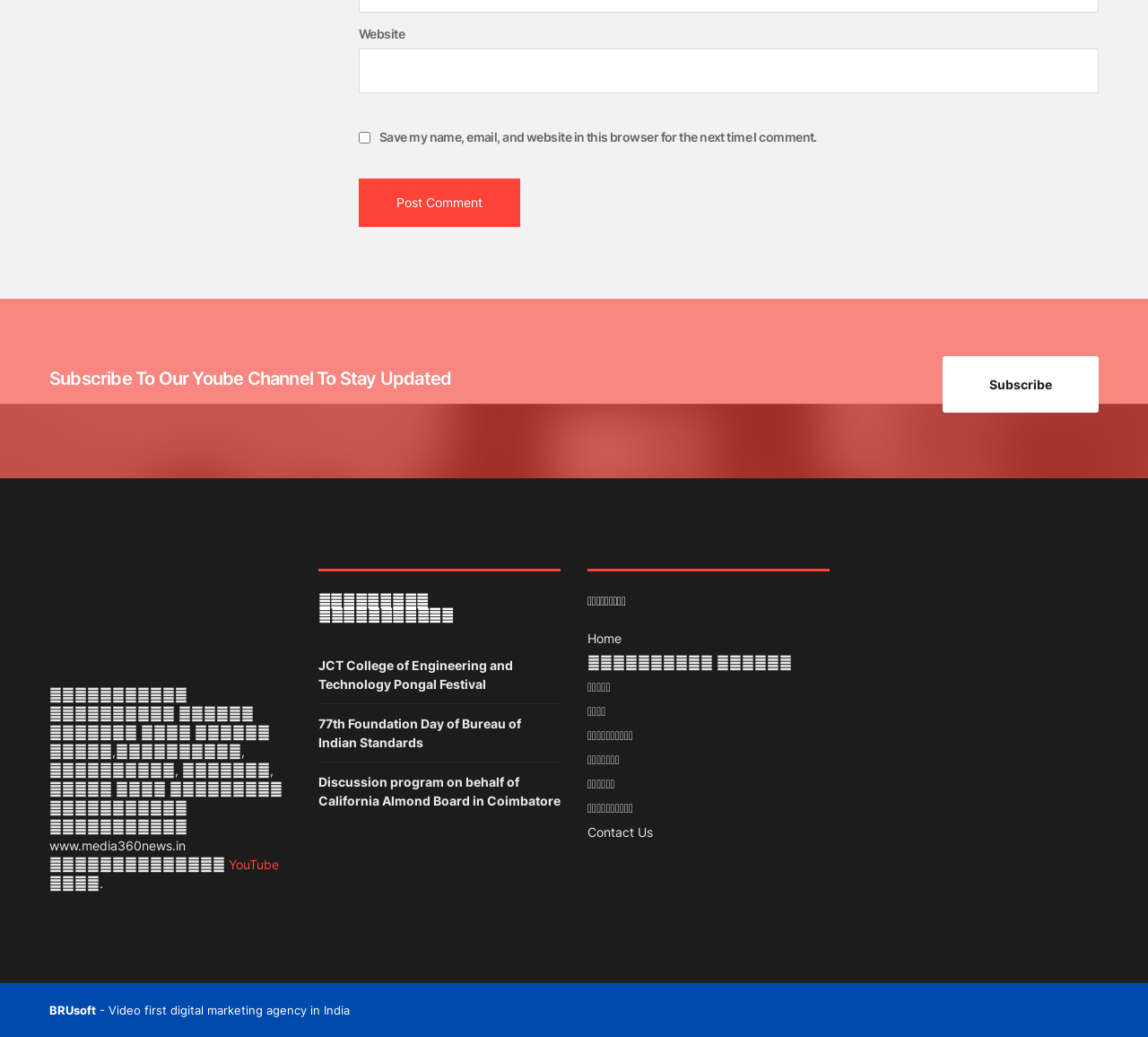What is the name of the website?
Use the information from the screenshot to give a comprehensive response to the question.

The name of the website is mentioned in the static text element at the top of the webpage, which says 'Website'.